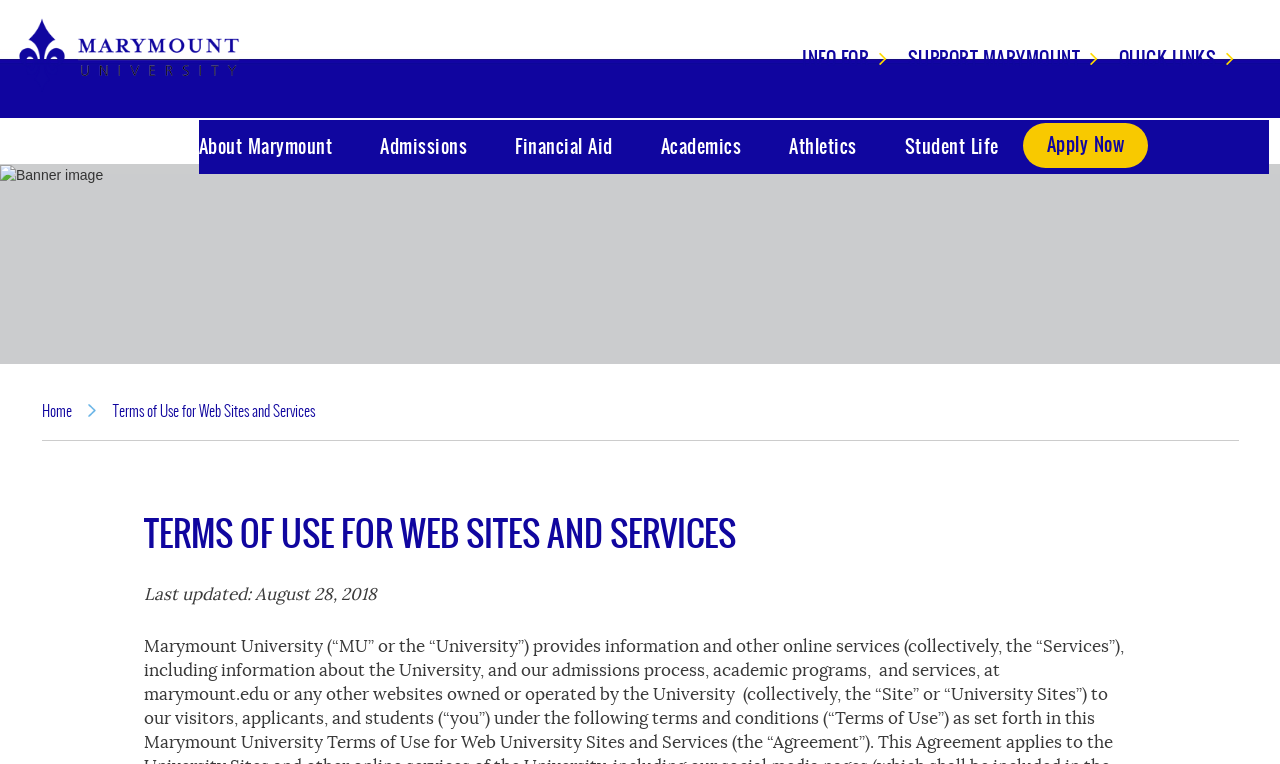Please indicate the bounding box coordinates of the element's region to be clicked to achieve the instruction: "Click Marymount University logo". Provide the coordinates as four float numbers between 0 and 1, i.e., [left, top, right, bottom].

[0.013, 0.02, 0.208, 0.124]